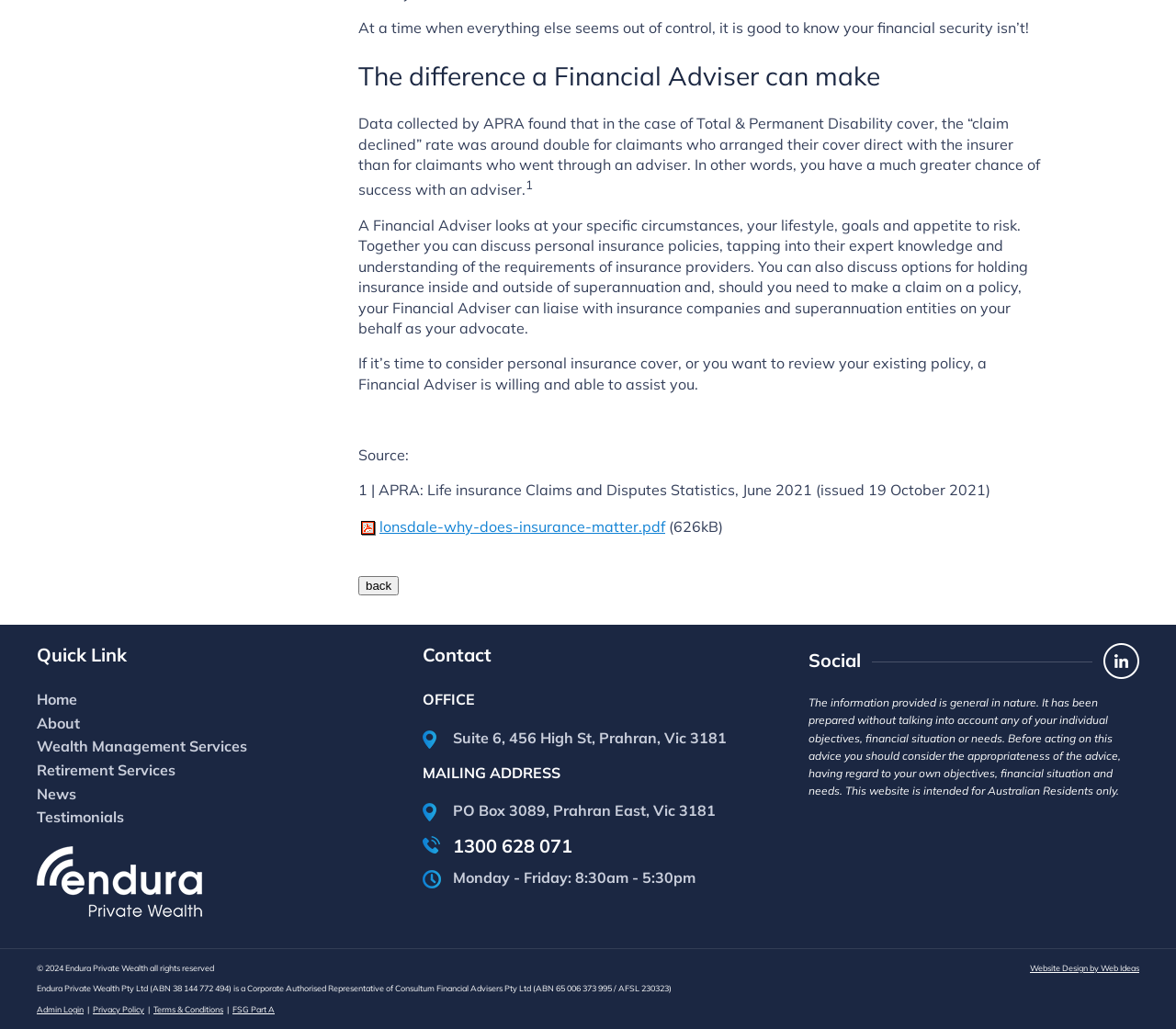Please specify the bounding box coordinates of the clickable region necessary for completing the following instruction: "Go to the 'Home' page". The coordinates must consist of four float numbers between 0 and 1, i.e., [left, top, right, bottom].

[0.031, 0.671, 0.066, 0.689]